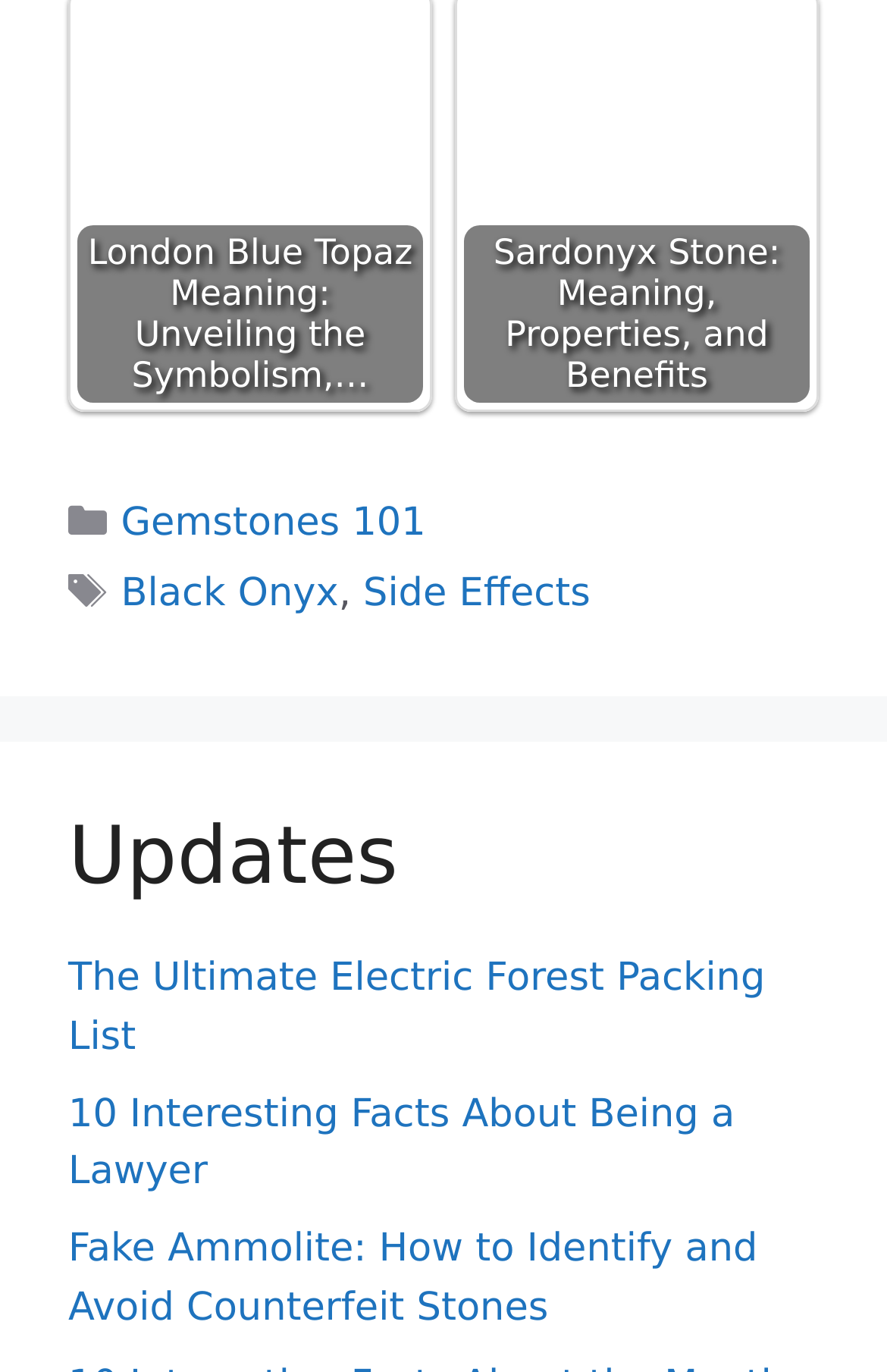How many links are there in the footer section?
Answer the question with a single word or phrase by looking at the picture.

3